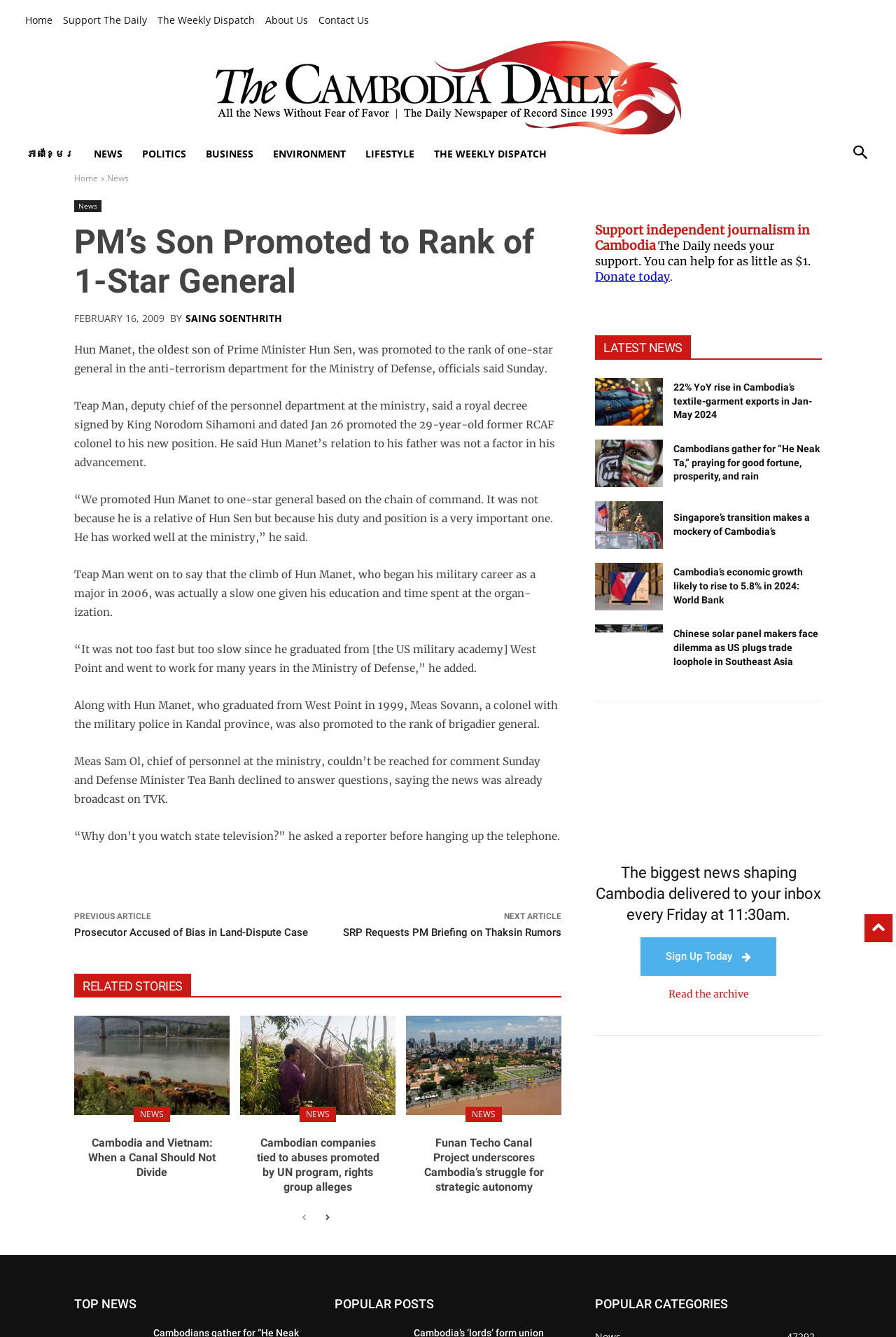Determine and generate the text content of the webpage's headline.

PM’s Son Promoted to Rank of 1-Star General